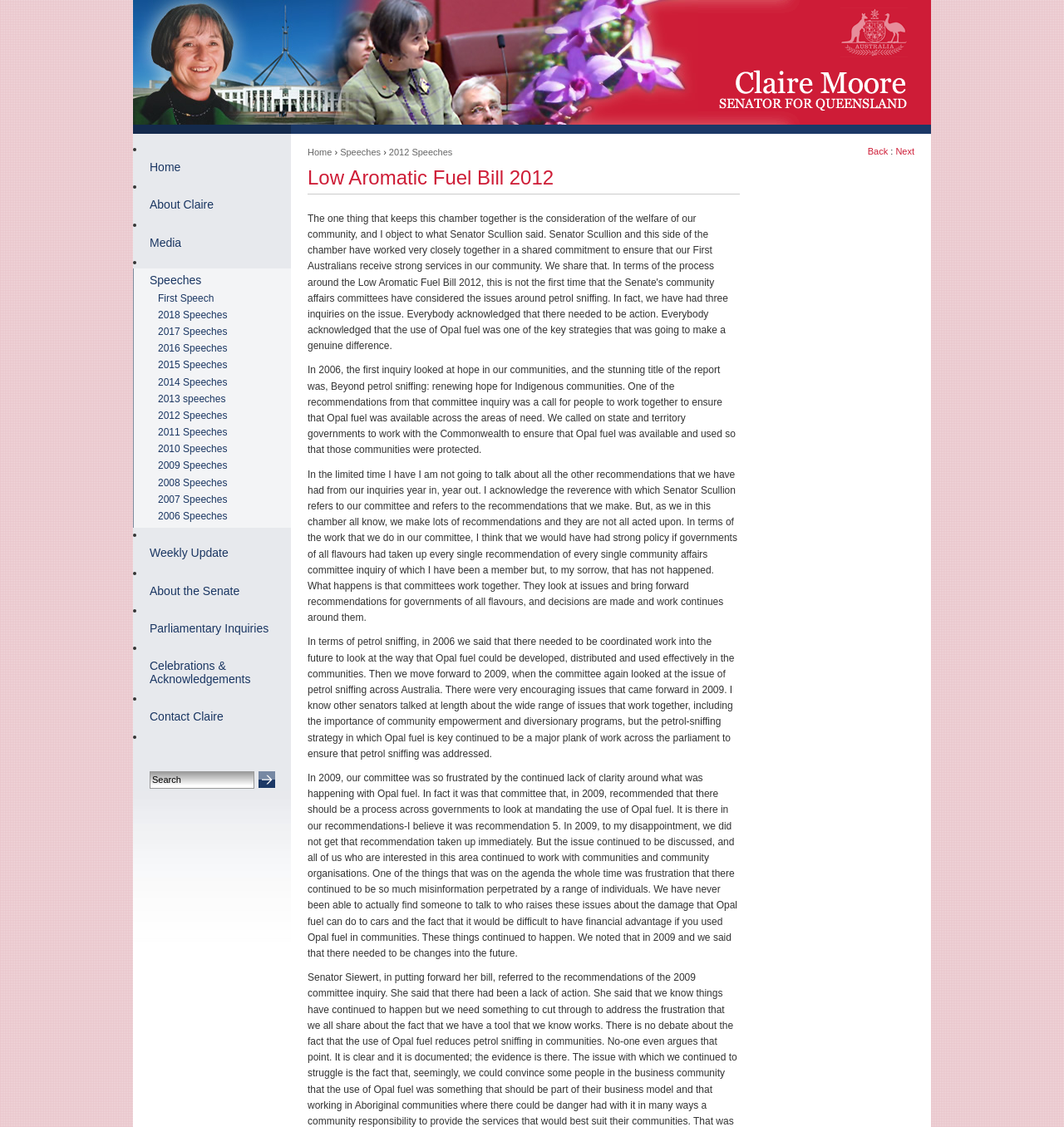What is the tone of the speech on this webpage?
Based on the screenshot, respond with a single word or phrase.

Frustrated